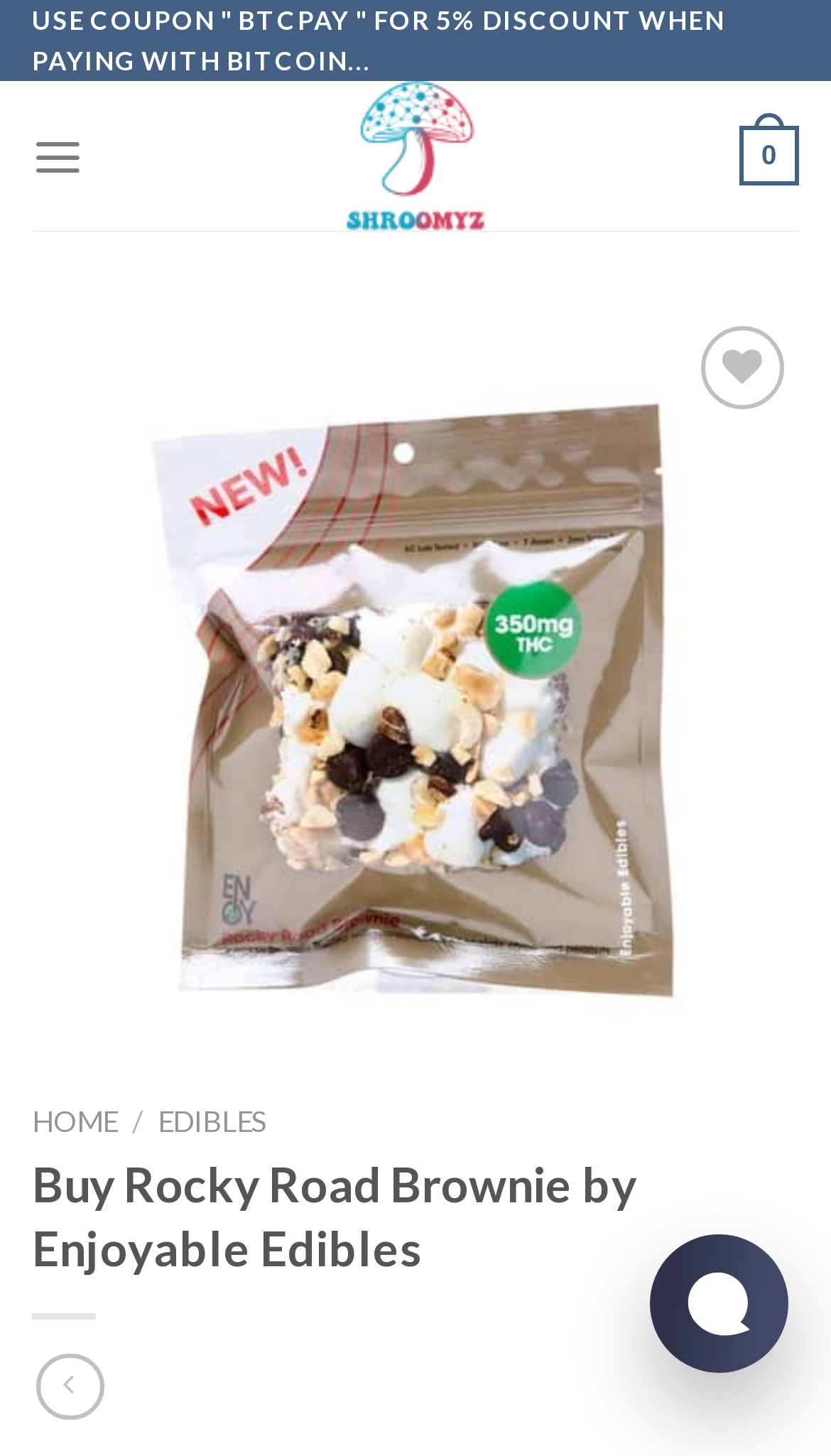What is the discount code for Bitcoin payment?
Using the image, give a concise answer in the form of a single word or short phrase.

BTCPAY